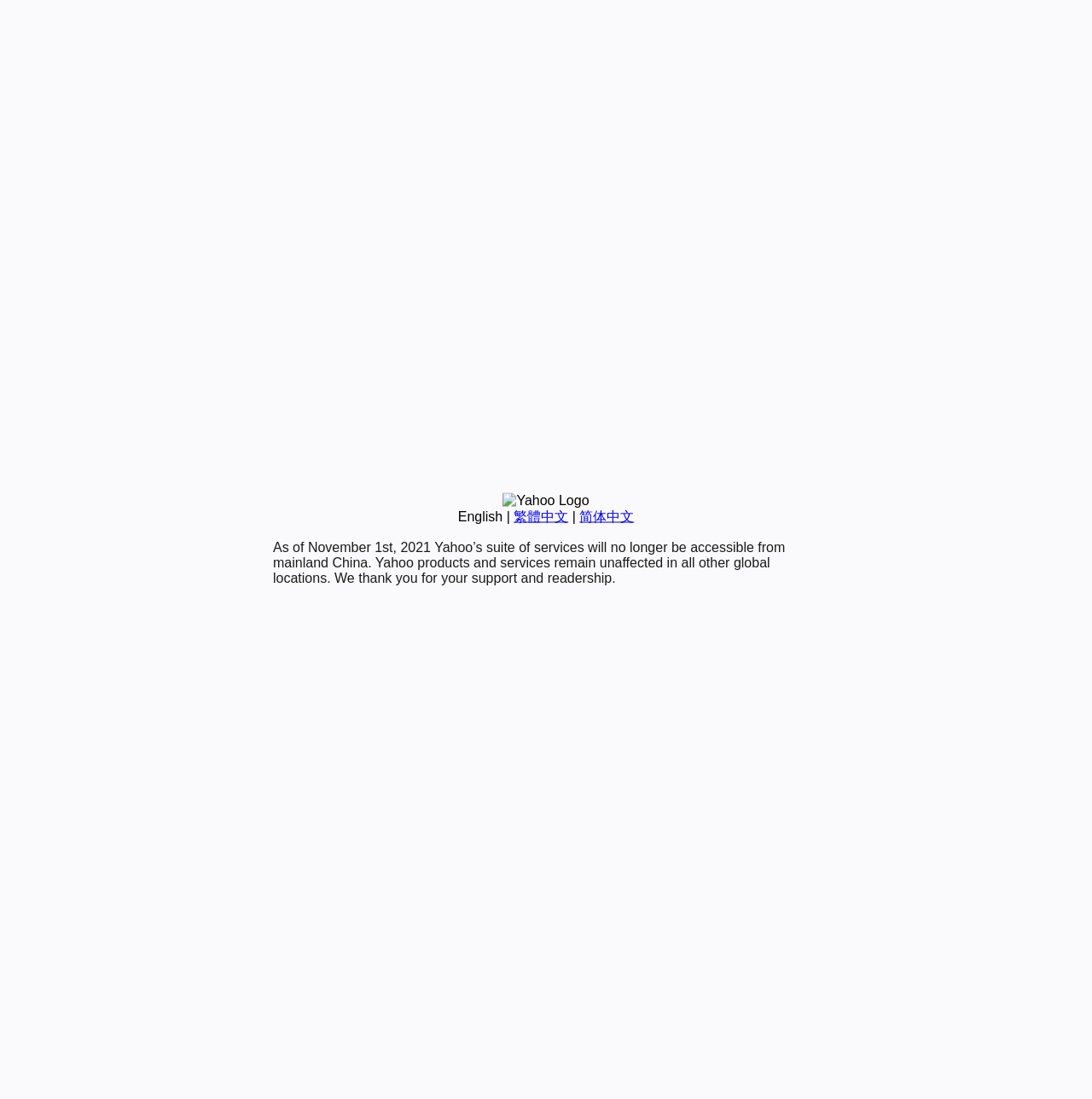Determine the bounding box of the UI component based on this description: "繁體中文". The bounding box coordinates should be four float values between 0 and 1, i.e., [left, top, right, bottom].

[0.47, 0.463, 0.52, 0.476]